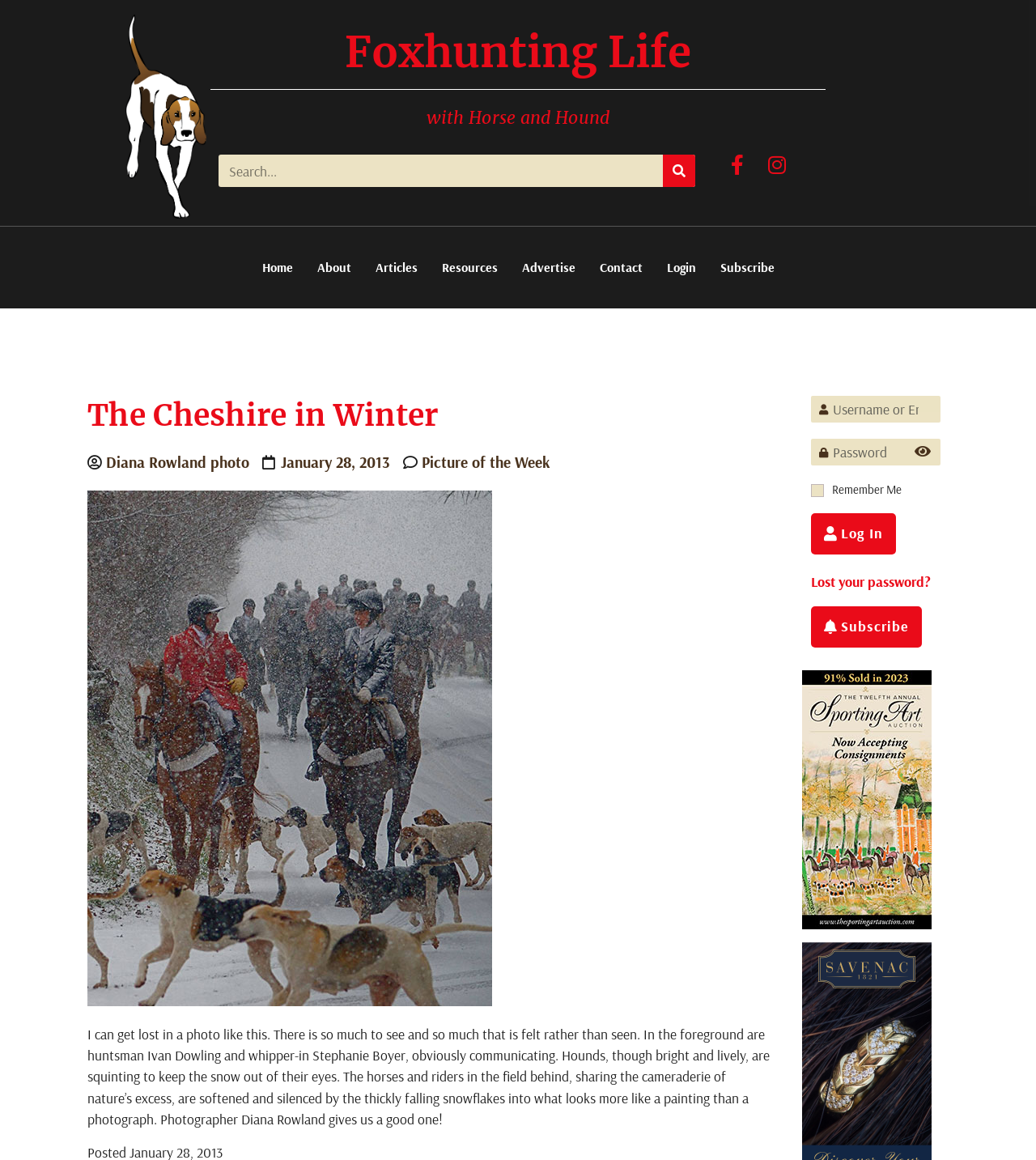Locate the bounding box coordinates of the clickable part needed for the task: "Click on the 'Contact' link".

None